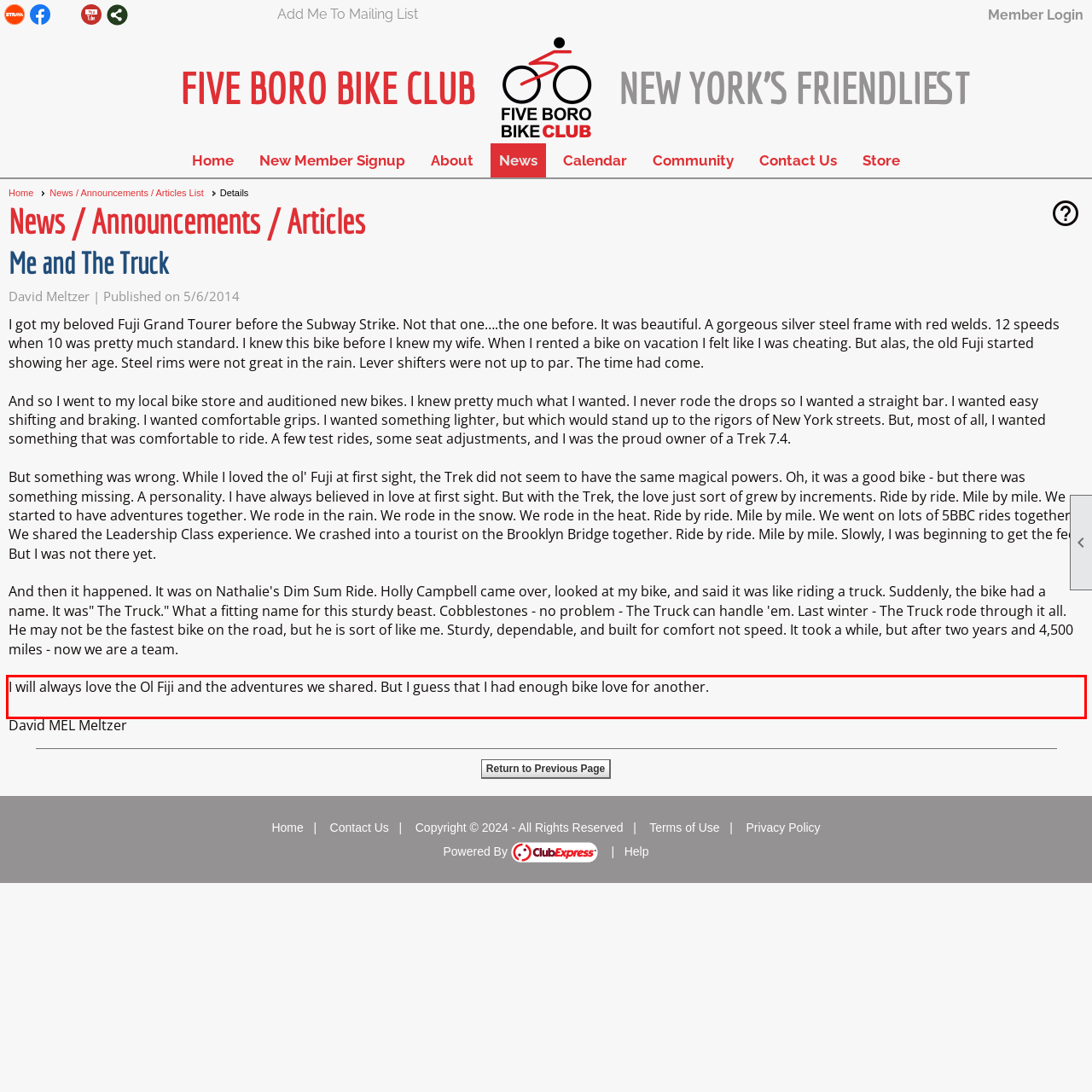Observe the screenshot of the webpage, locate the red bounding box, and extract the text content within it.

I will always love the Ol Fiji and the adventures we shared. But I guess that I had enough bike love for another.